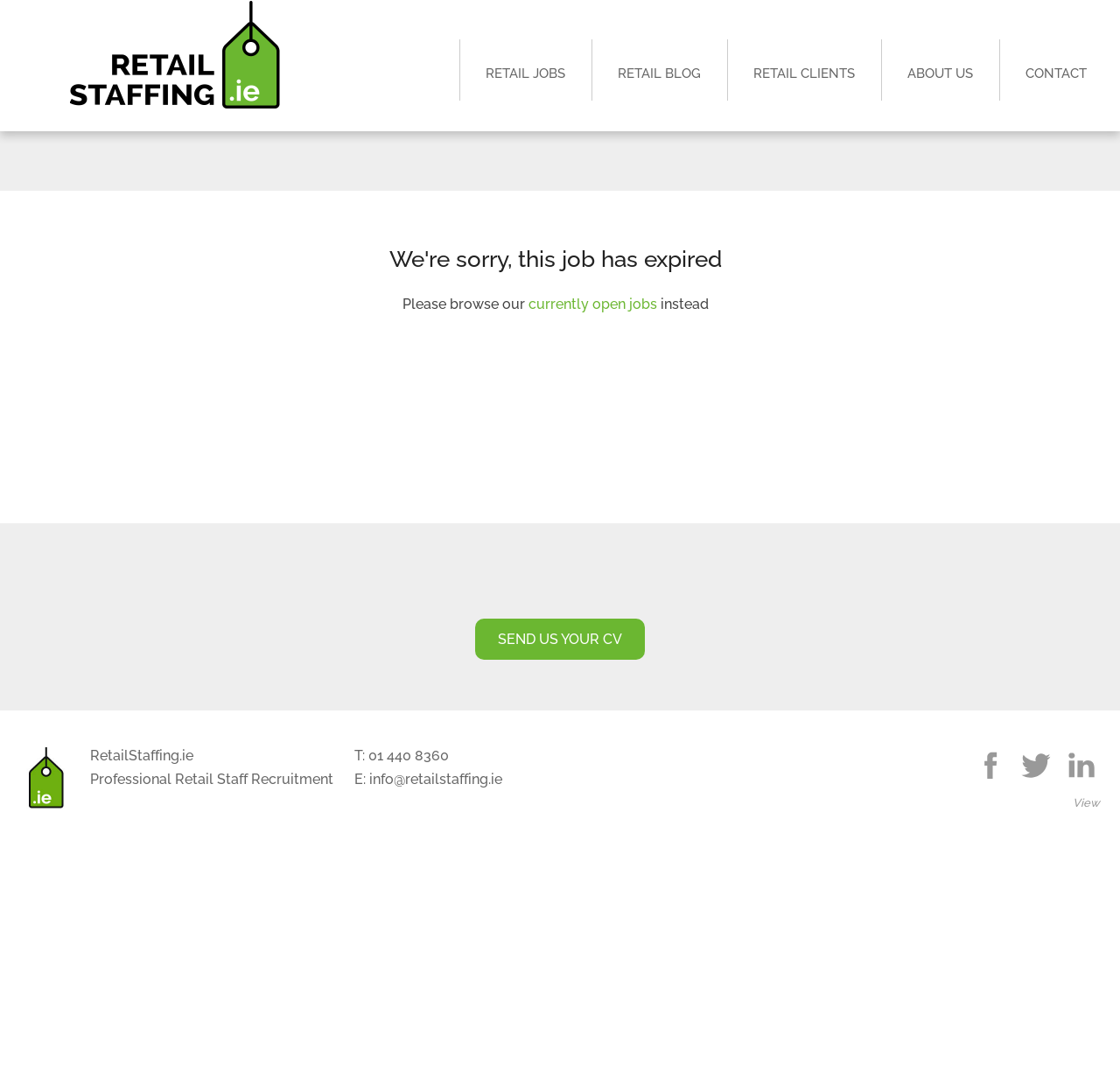How can I contact the company?
Look at the image and provide a short answer using one word or a phrase.

Phone or email